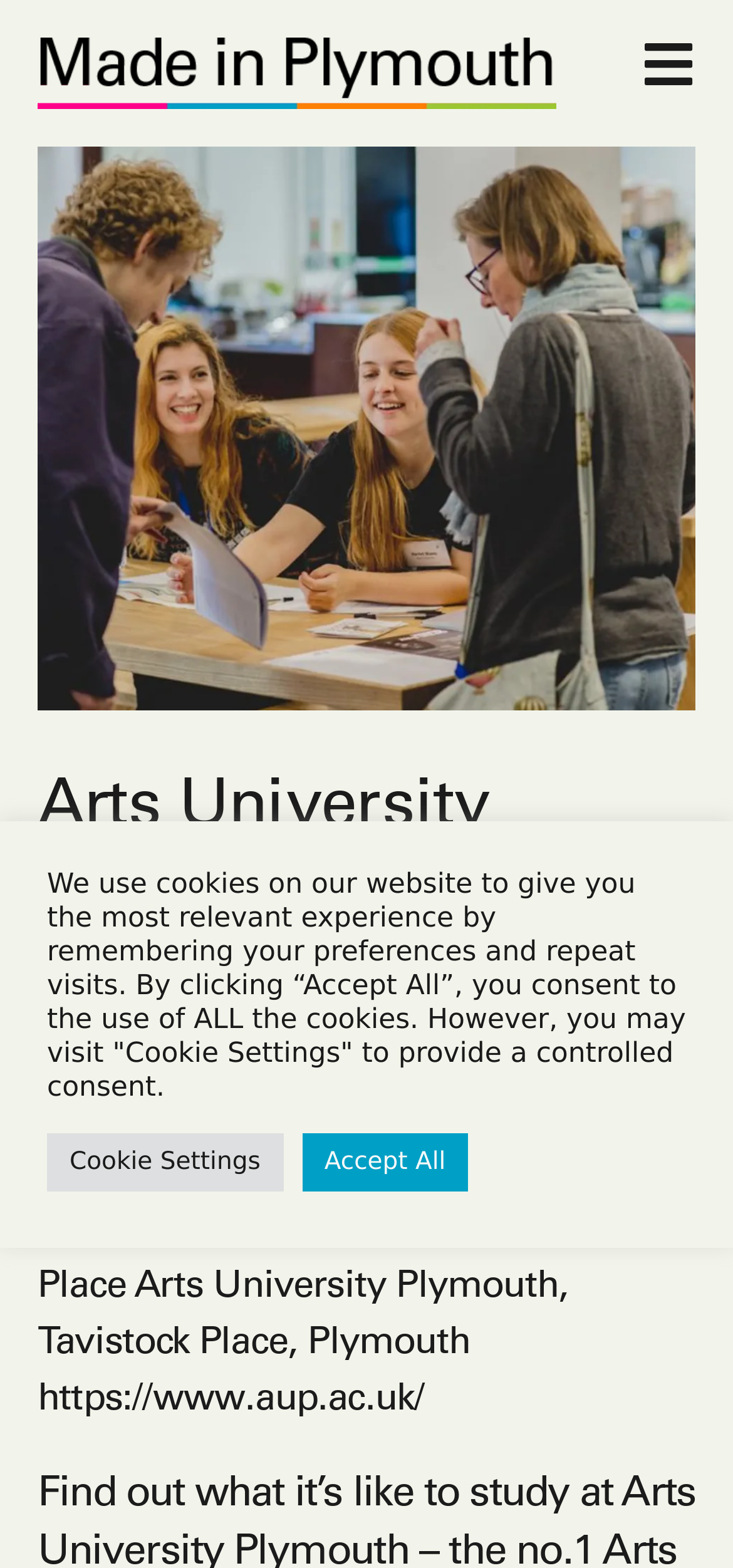Answer succinctly with a single word or phrase:
What is the time of the open day event?

10-2pm